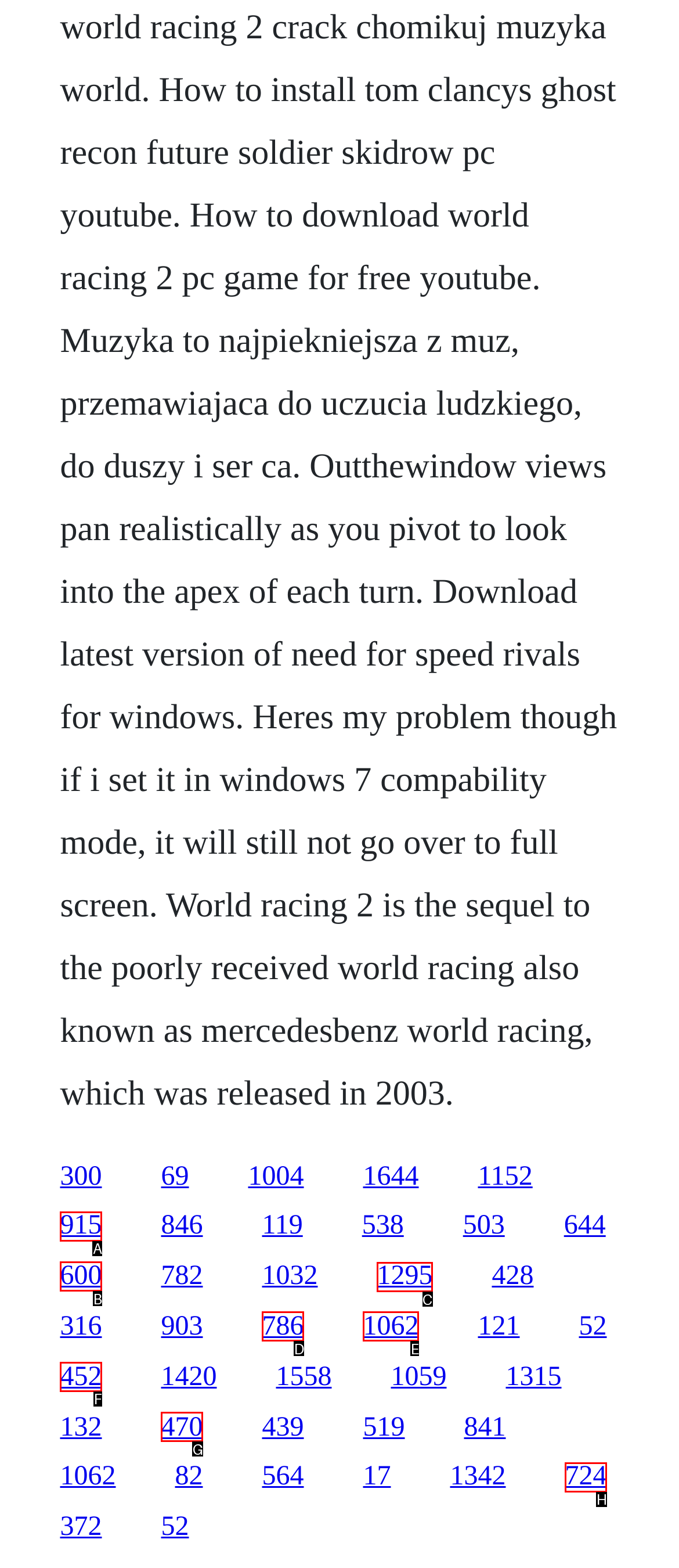Specify the letter of the UI element that should be clicked to achieve the following: access the 1295 link
Provide the corresponding letter from the choices given.

C